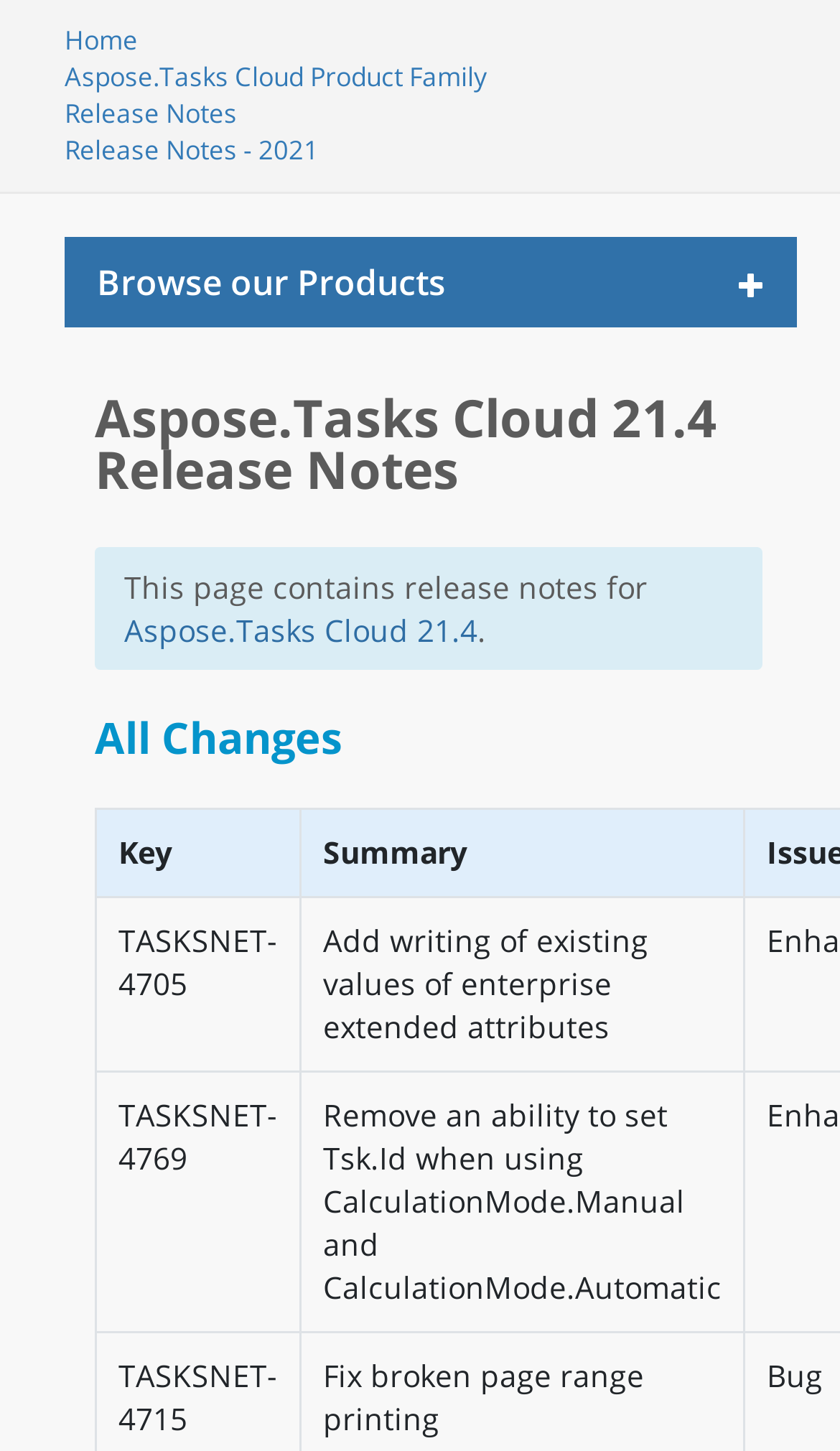Answer the question below with a single word or a brief phrase: 
What is the name of the product family?

Aspose.Tasks Cloud